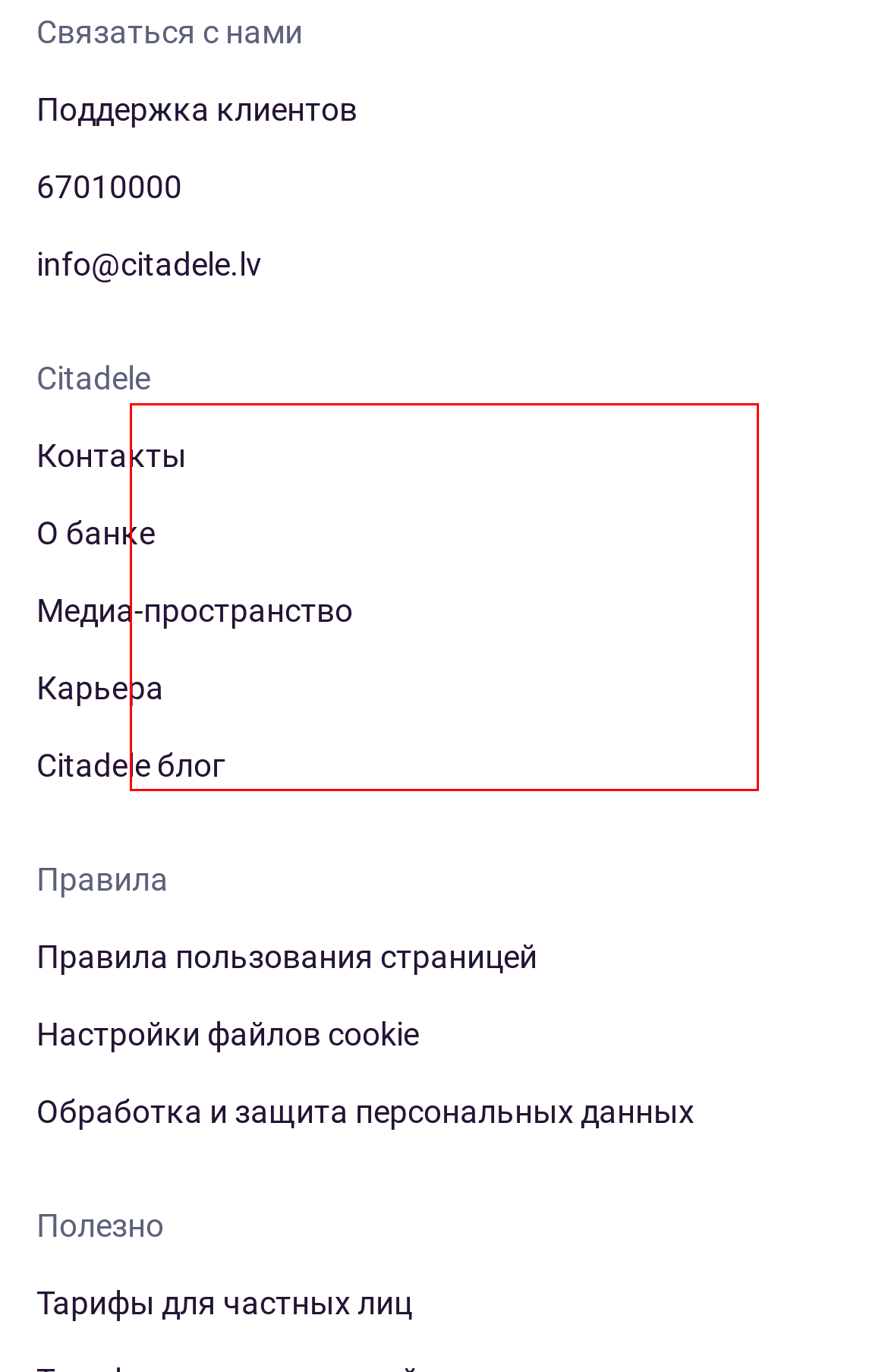Using the provided webpage screenshot, recognize the text content in the area marked by the red bounding box.

According to the Consumer Rights Protection Law, we are obliged to assess your creditworthiness at the time we receive a leasing application. We receive information from credit registers to assess your creditworthiness.